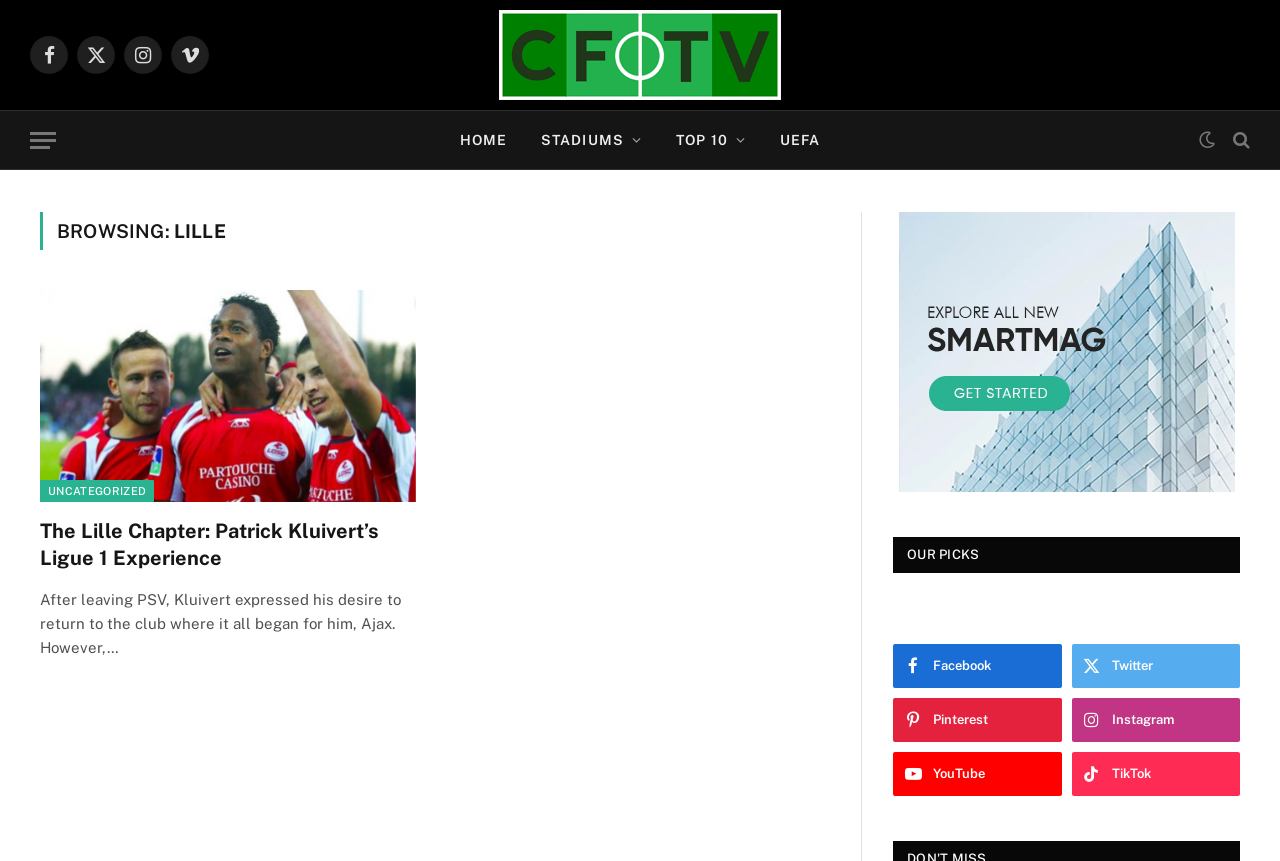Locate the bounding box coordinates of the segment that needs to be clicked to meet this instruction: "View Demo".

[0.702, 0.246, 0.964, 0.571]